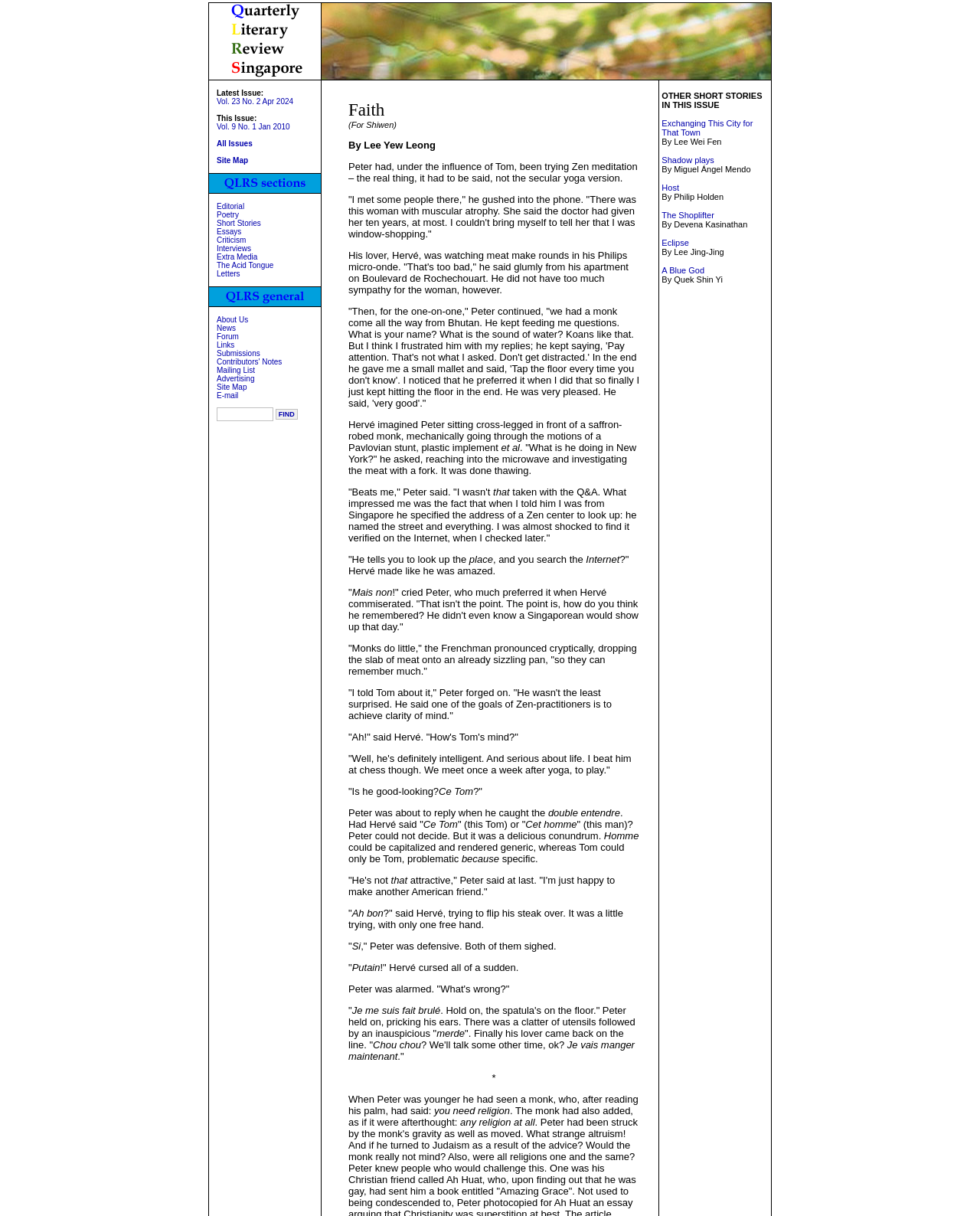Could you determine the bounding box coordinates of the clickable element to complete the instruction: "View latest issue"? Provide the coordinates as four float numbers between 0 and 1, i.e., [left, top, right, bottom].

[0.221, 0.08, 0.299, 0.087]